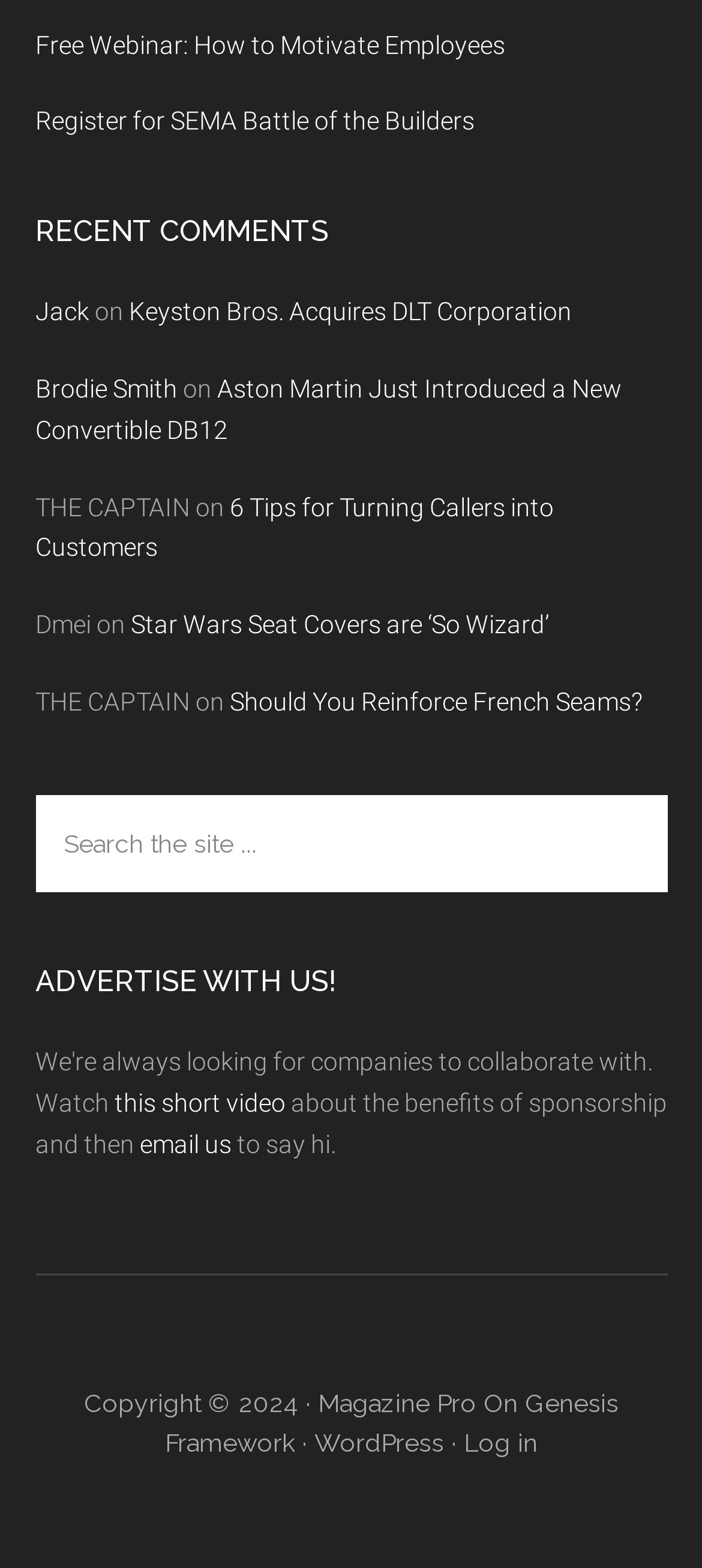Identify the bounding box of the HTML element described as: "Genesis Framework".

[0.235, 0.885, 0.881, 0.93]